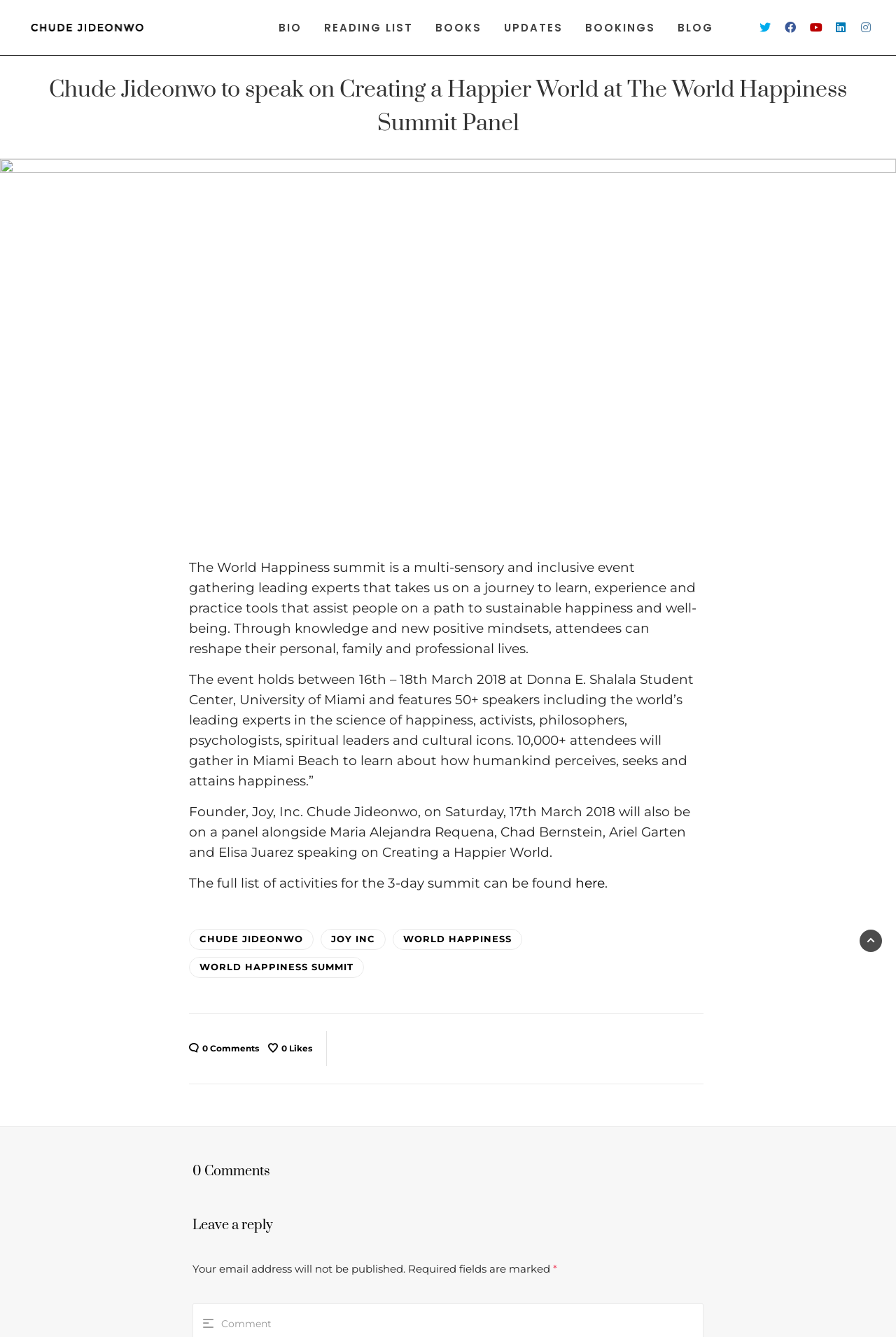How many attendees are expected at the World Happiness Summit?
Answer the question with as much detail as possible.

The article mentions that '10,000+ attendees will gather in Miami Beach to learn about how humankind perceives, seeks and attains happiness'.